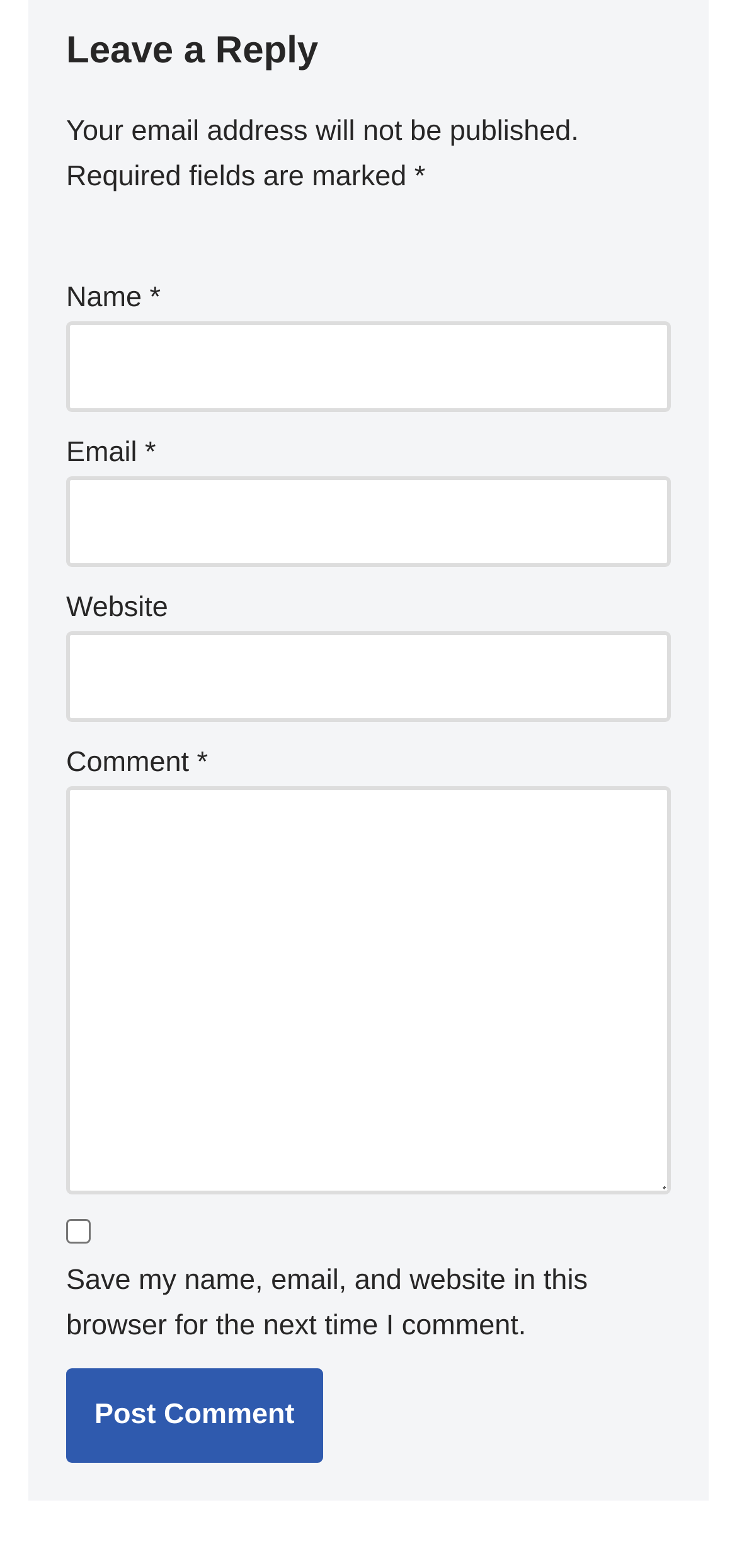What is the button at the bottom of the form for?
Provide an in-depth and detailed explanation in response to the question.

The button at the bottom of the form with ID 315 is labeled as 'Post Comment' which suggests that its purpose is to submit the comment form.